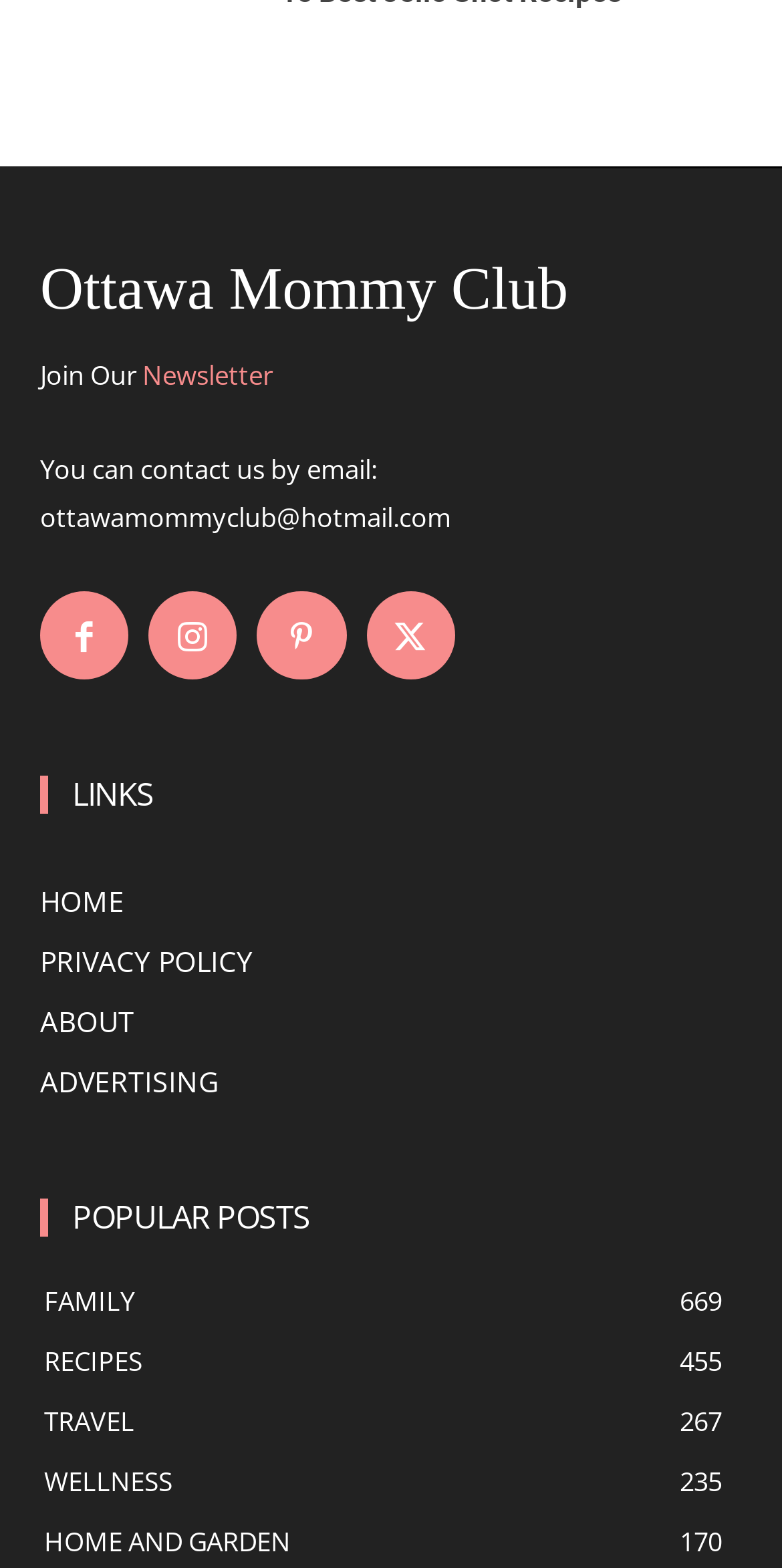Please provide the bounding box coordinates for the element that needs to be clicked to perform the instruction: "Go to the shopping category". The coordinates must consist of four float numbers between 0 and 1, formatted as [left, top, right, bottom].

None